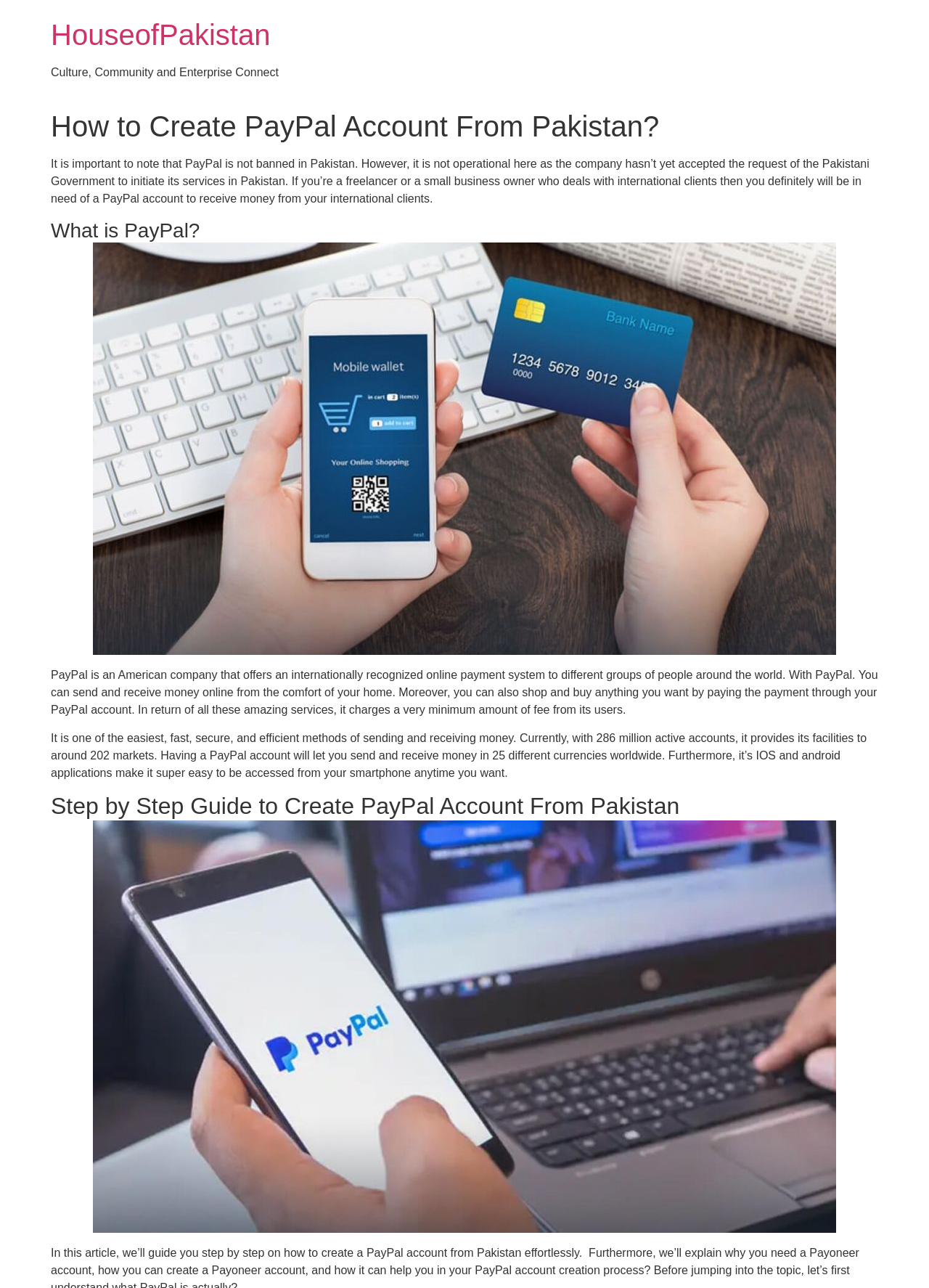What is PayPal? Observe the screenshot and provide a one-word or short phrase answer.

Online payment system